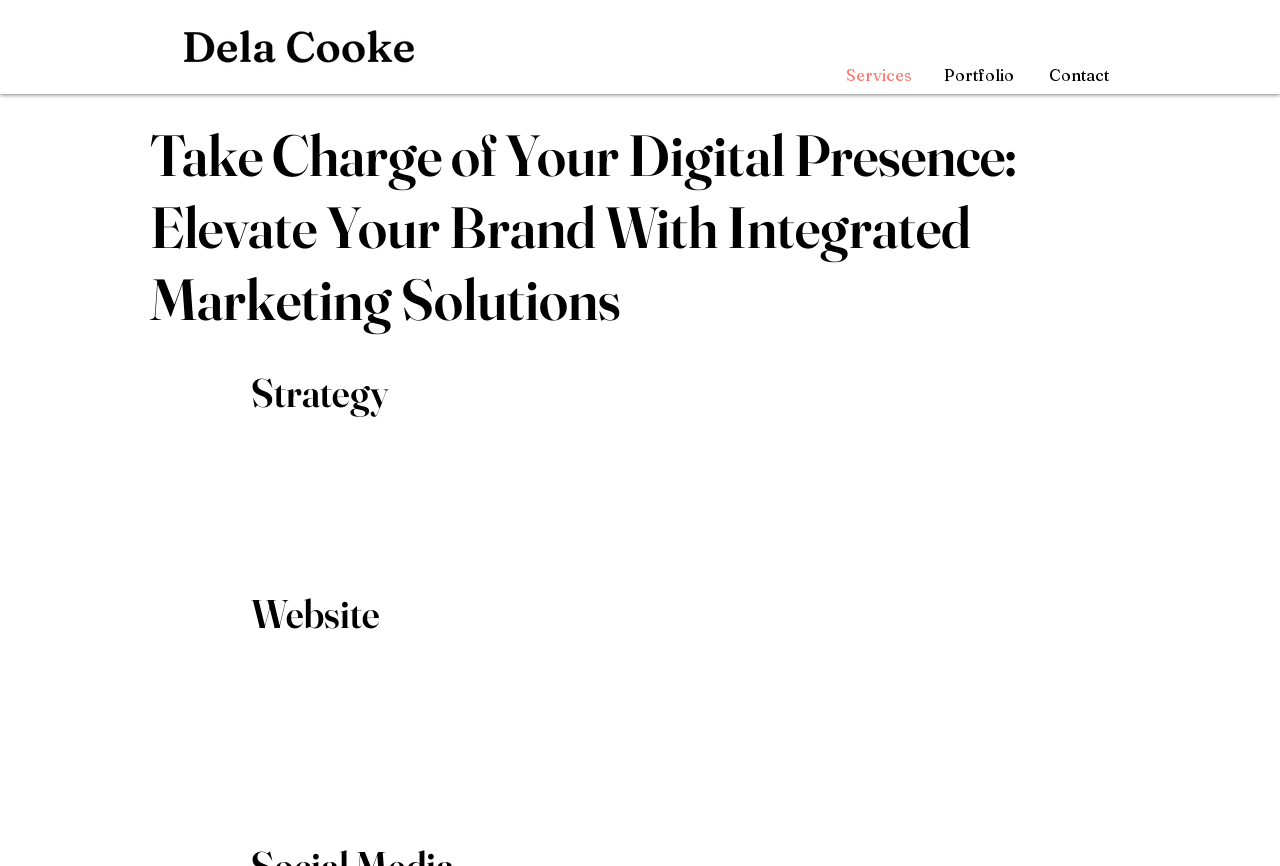Identify and provide the main heading of the webpage.

Take Charge of Your Digital Presence: Elevate Your Brand With Integrated Marketing Solutions